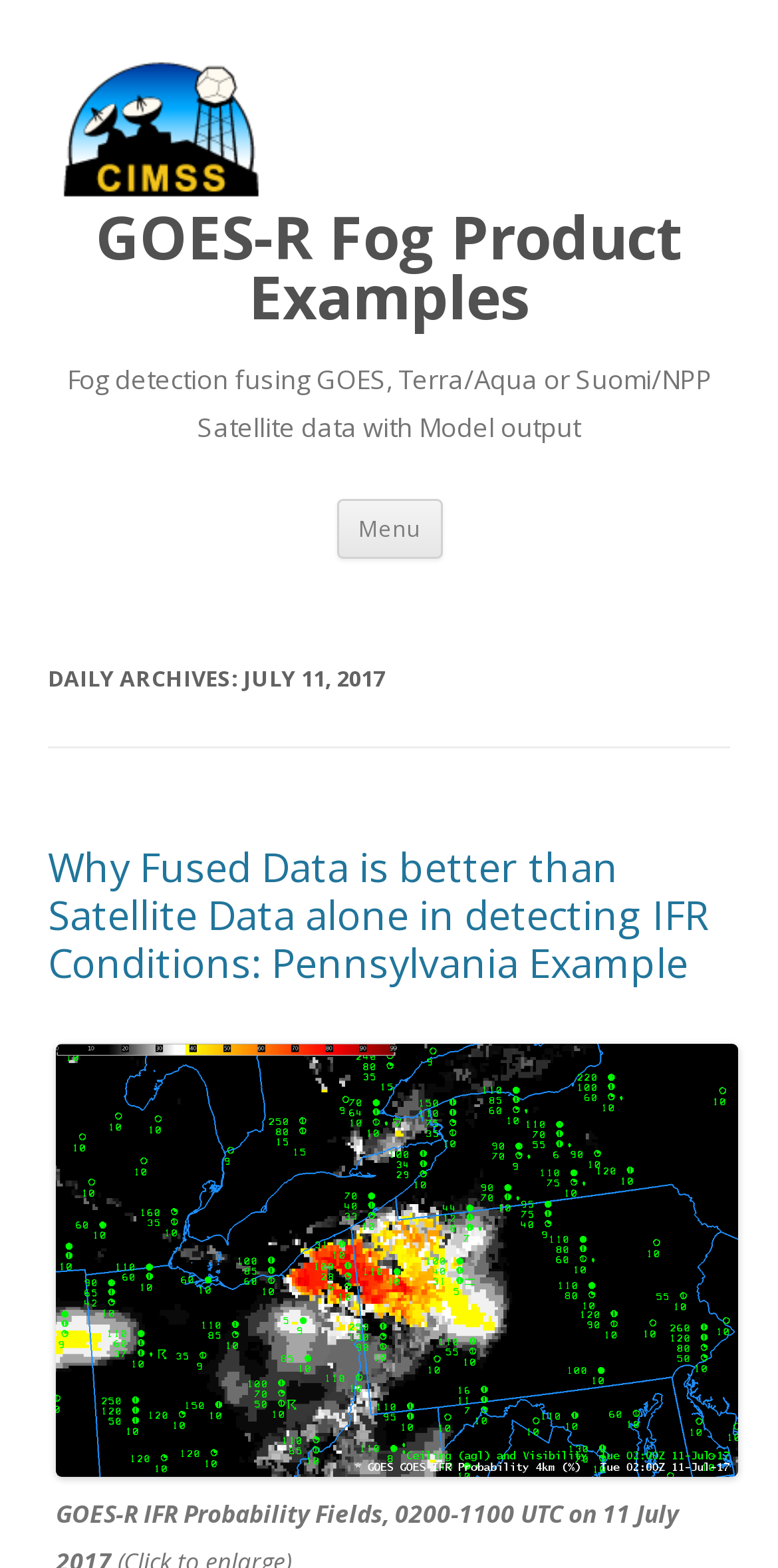Could you please study the image and provide a detailed answer to the question:
What is the title of the first article?

The title of the first article can be found by looking at the link below the third heading, which says 'Why Fused Data is better than Satellite Data alone in detecting IFR Conditions: Pennsylvania Example'.